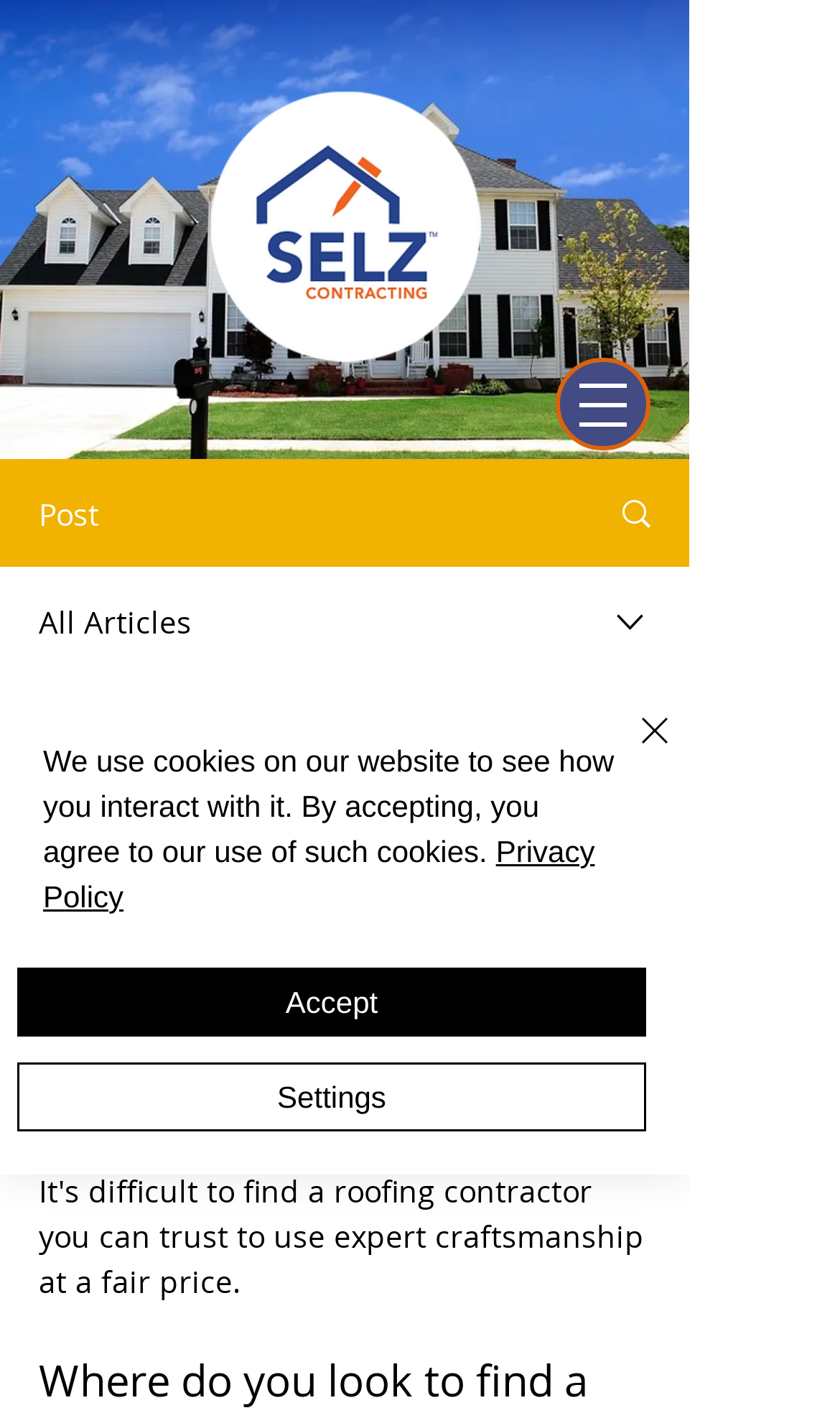Using the details from the image, please elaborate on the following question: How many social media links are available?

I counted the number of link elements with image descriptions that are commonly associated with social media platforms, such as Facebook and YouTube, and found four of them.